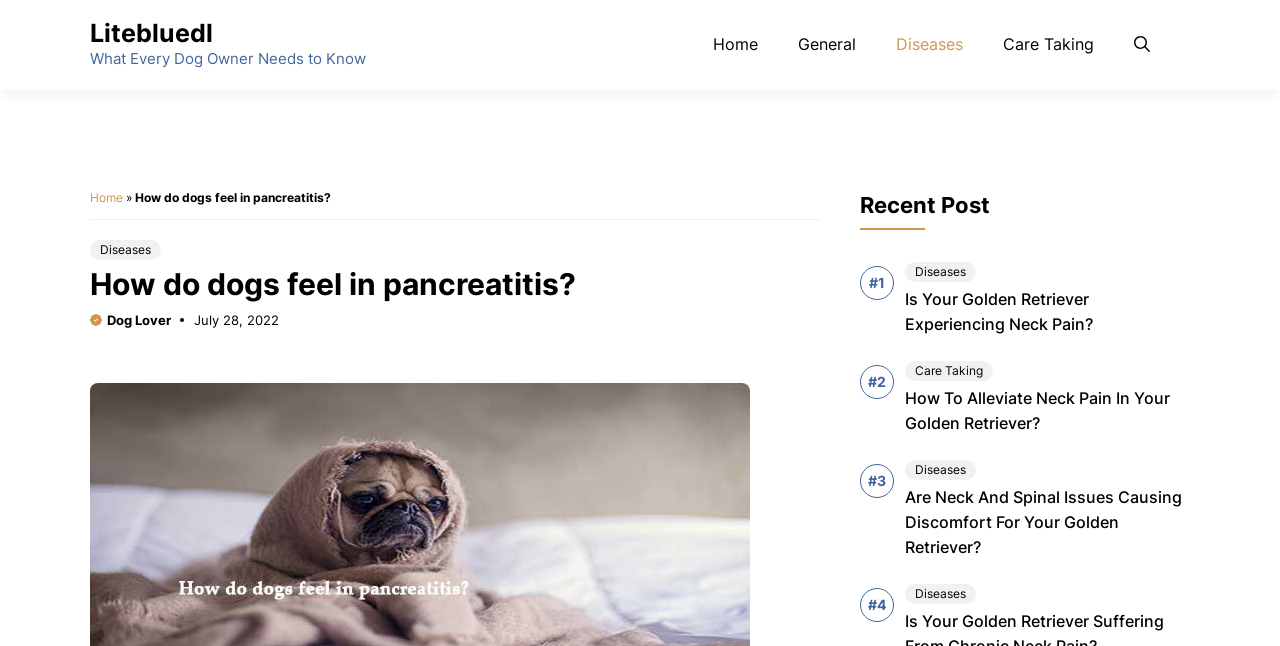Locate the bounding box coordinates of the element I should click to achieve the following instruction: "search something".

[0.886, 0.03, 0.898, 0.107]